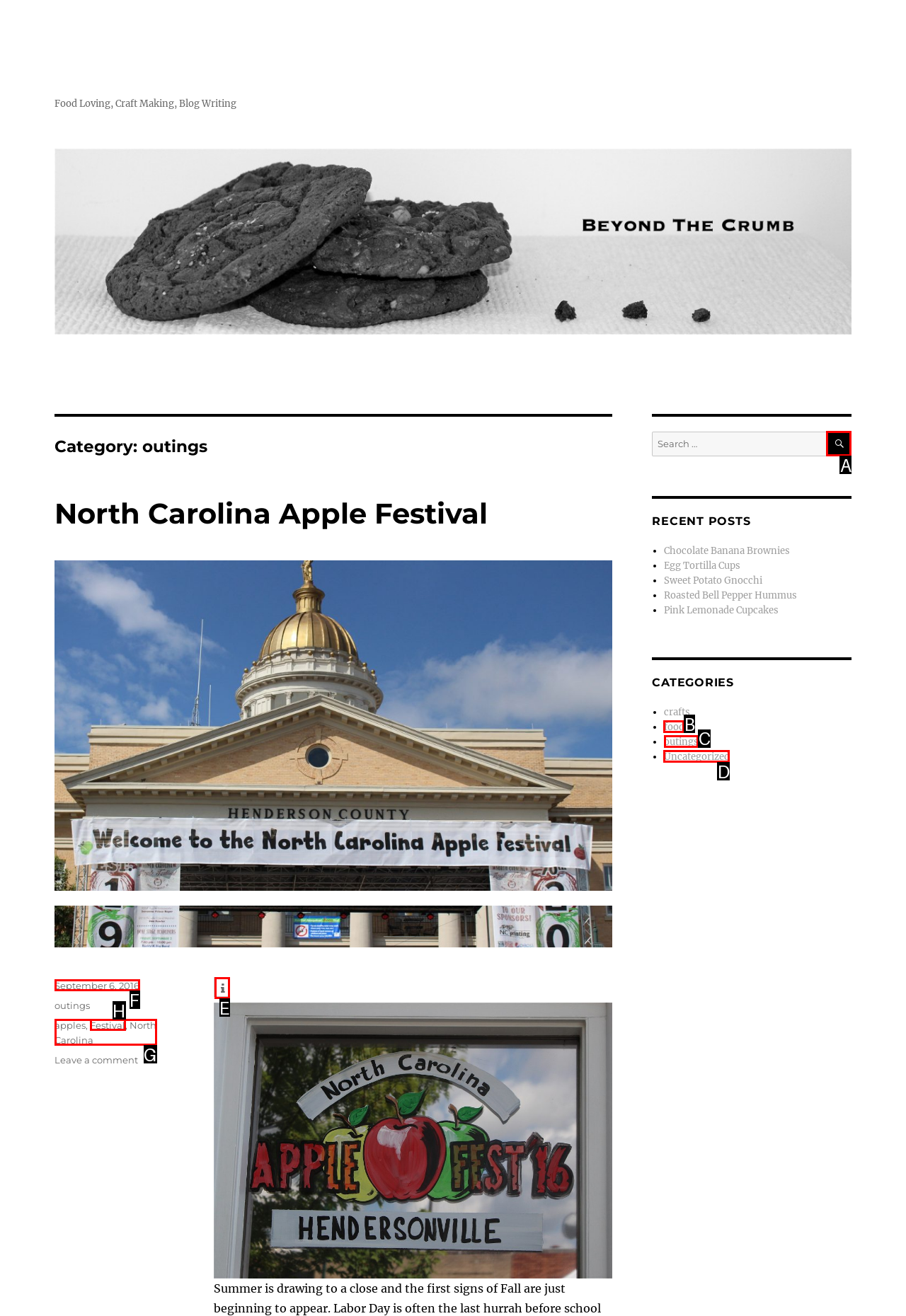Tell me which one HTML element I should click to complete the following task: Explore outings category Answer with the option's letter from the given choices directly.

C